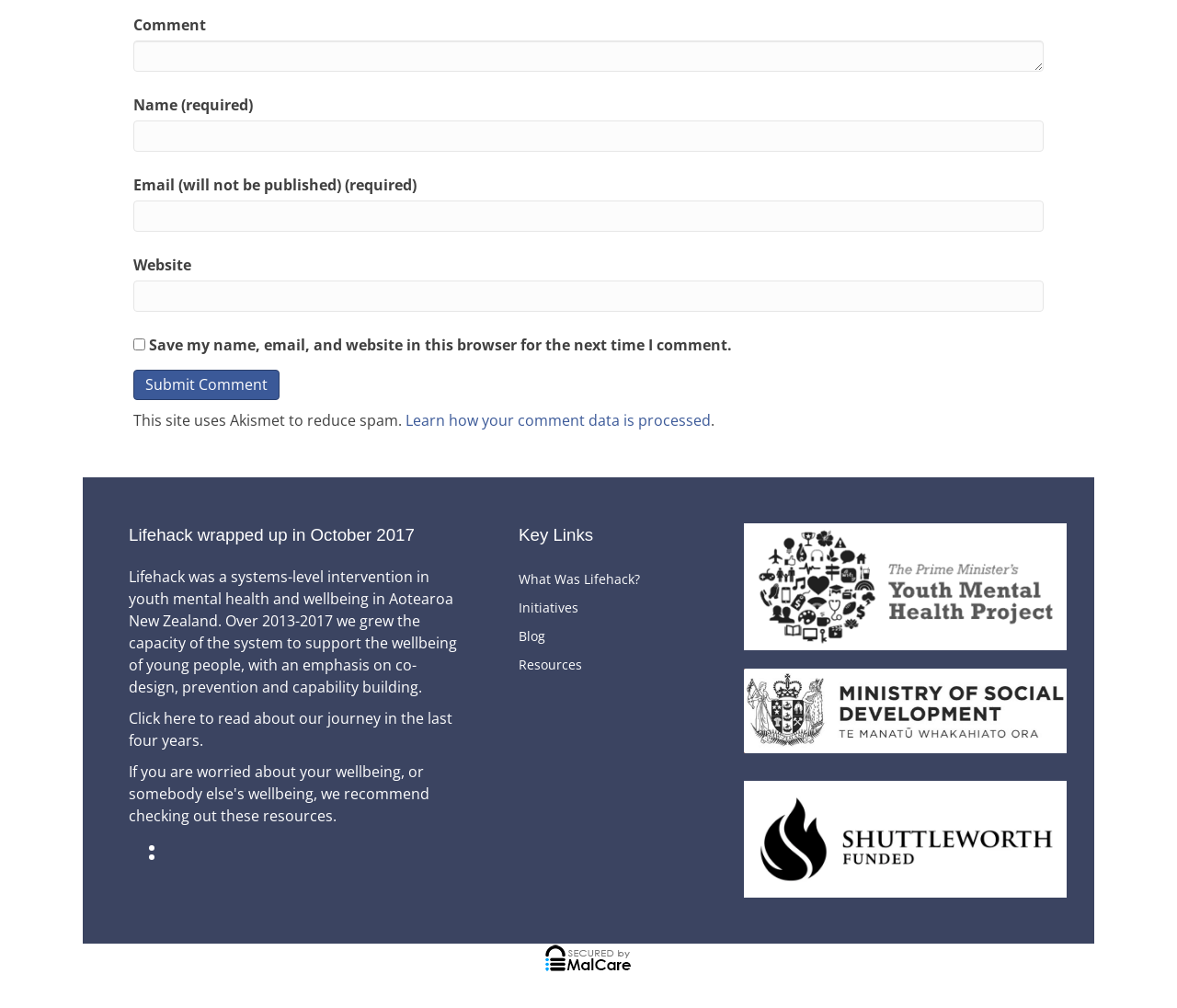What type of resources are linked on the webpage?
Please answer the question as detailed as possible.

The webpage provides links to various resources related to mental health, including the Prime Minister Youth Mental Health Project and the Ministry of Social Development's Lifehack project. These resources are likely related to youth mental health and wellbeing in Aotearoa New Zealand.